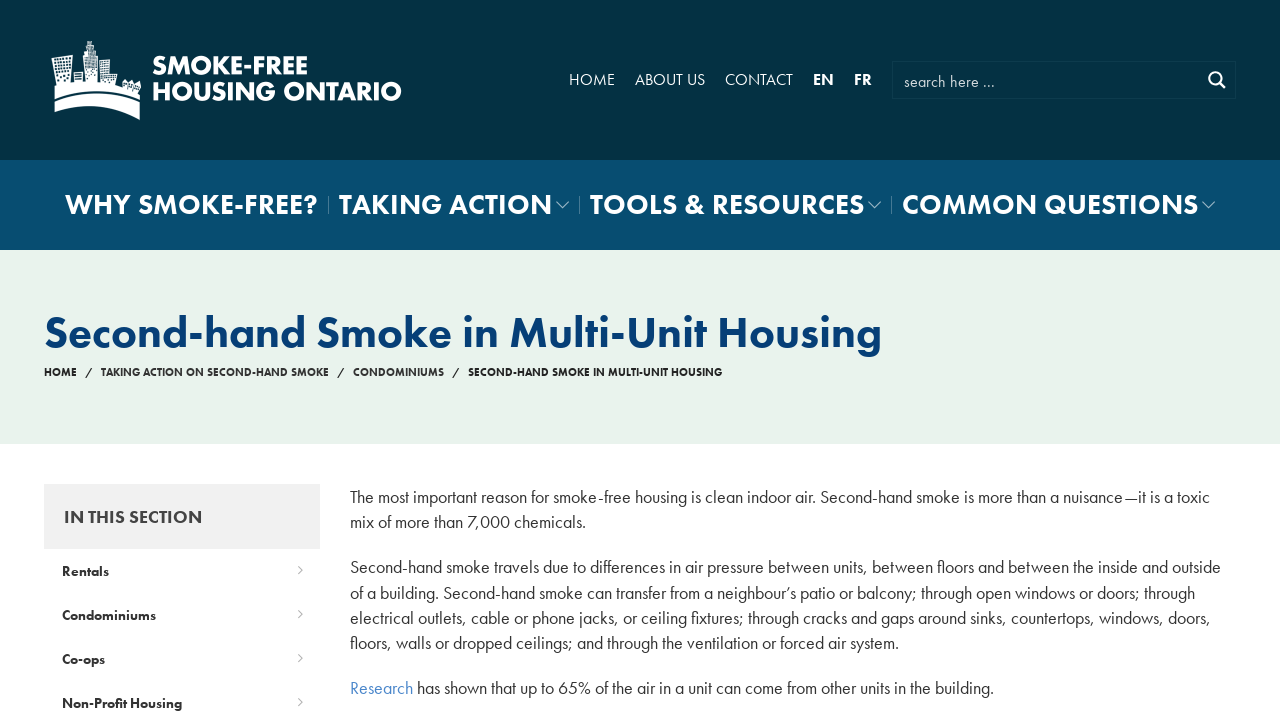What percentage of air in a unit can come from other units?
Using the visual information, reply with a single word or short phrase.

Up to 65%